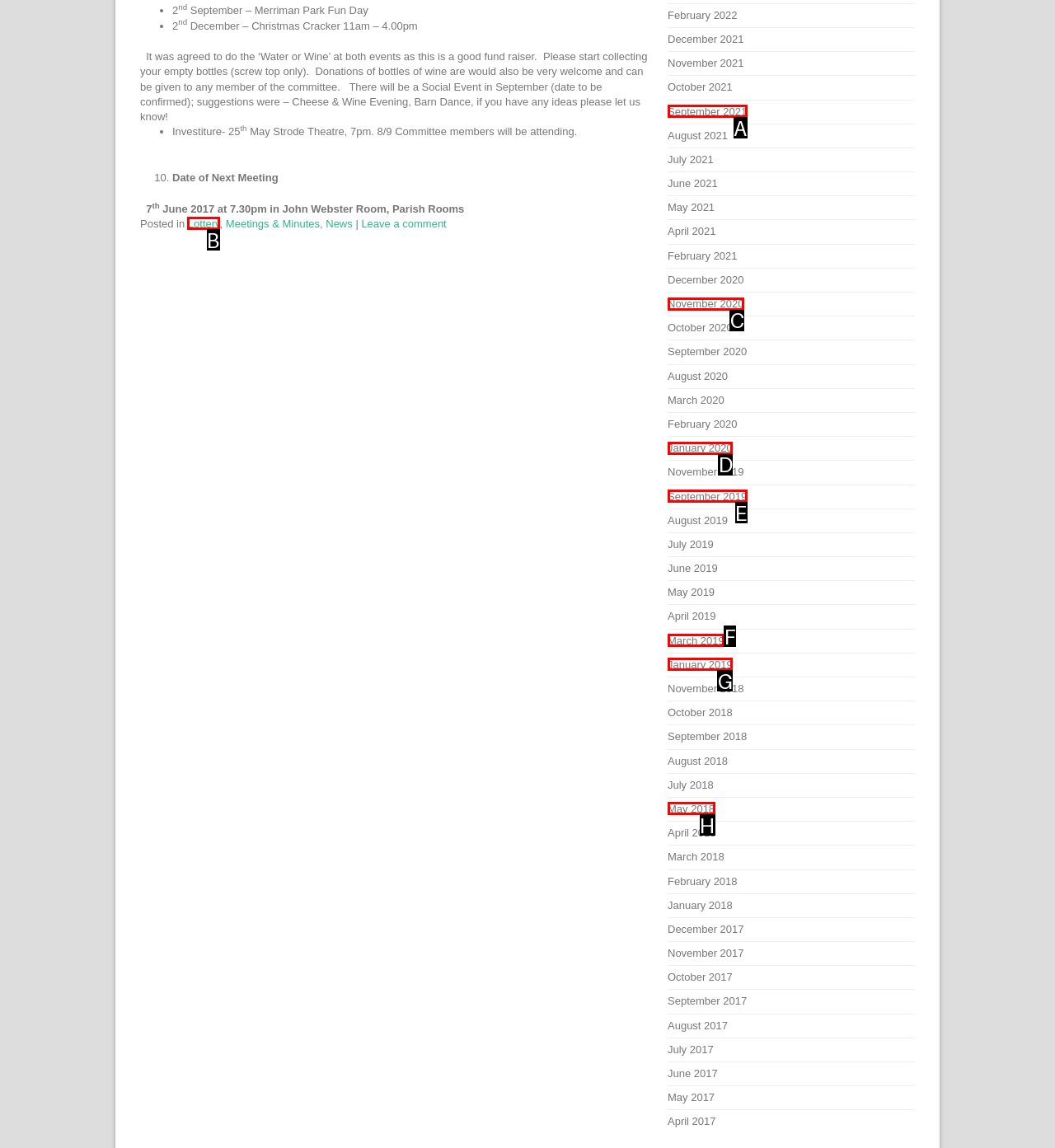Identify which HTML element should be clicked to fulfill this instruction: view New SE Faculty Symp Reply with the correct option's letter.

None